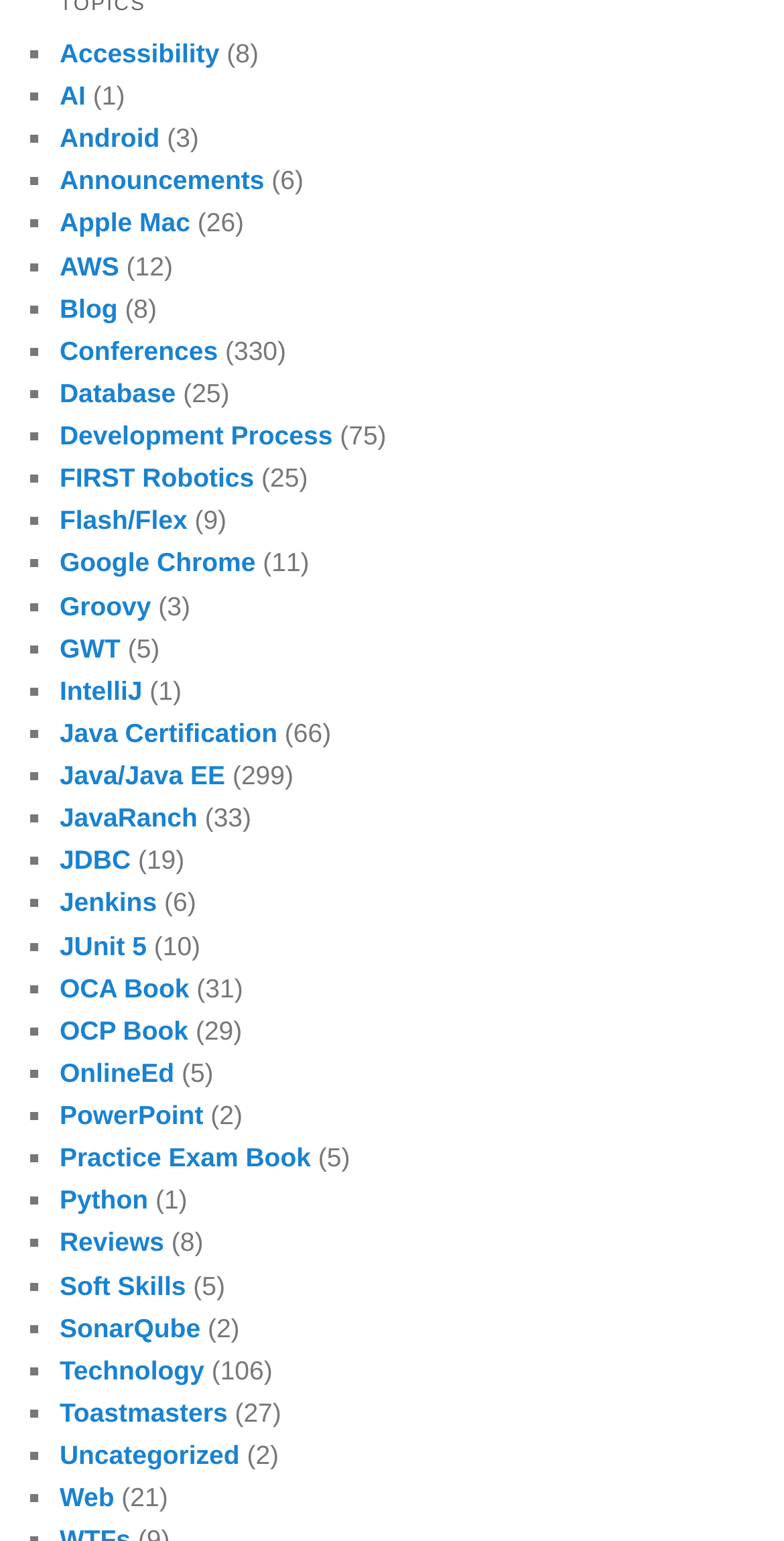Find the bounding box coordinates of the element to click in order to complete the given instruction: "Click on Accessibility."

[0.076, 0.025, 0.28, 0.044]